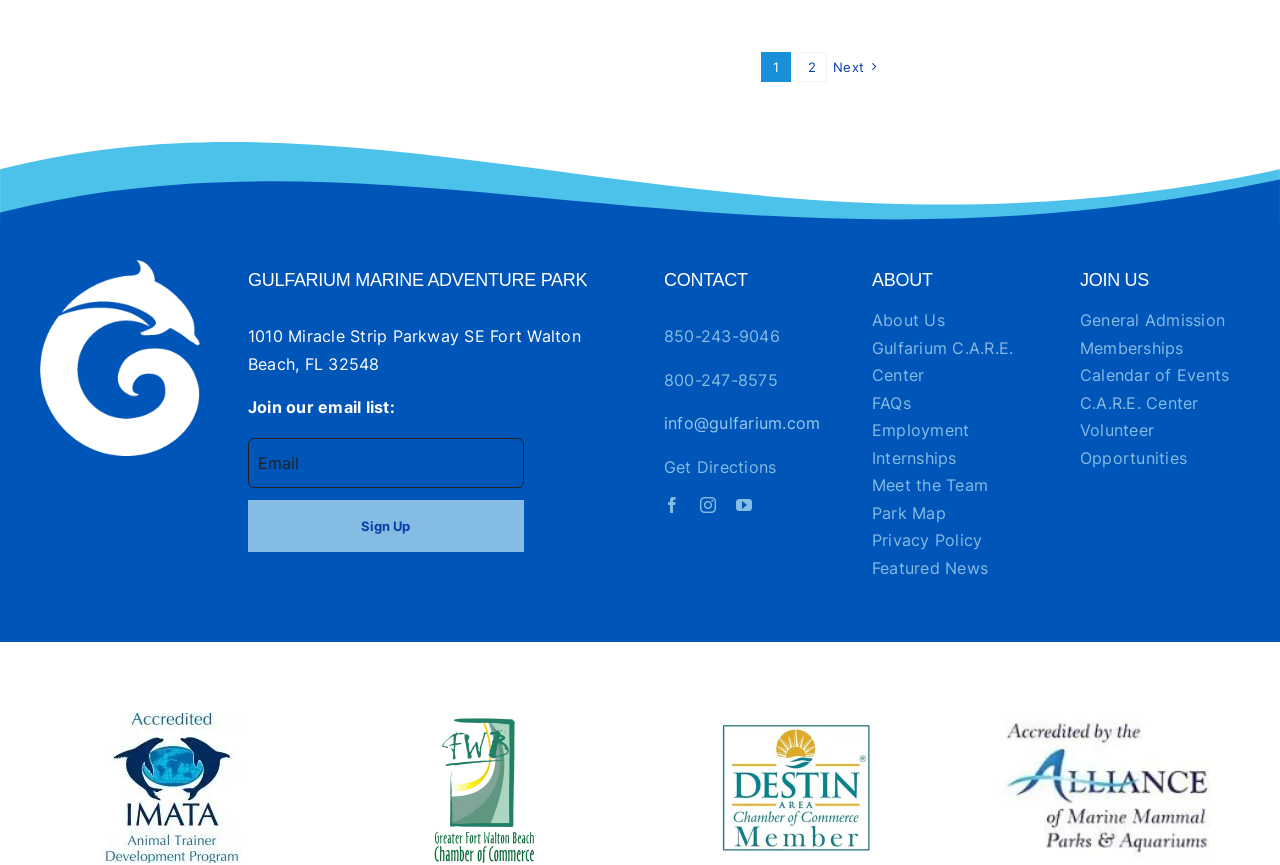Please specify the bounding box coordinates of the clickable section necessary to execute the following command: "Get directions".

[0.519, 0.528, 0.607, 0.551]